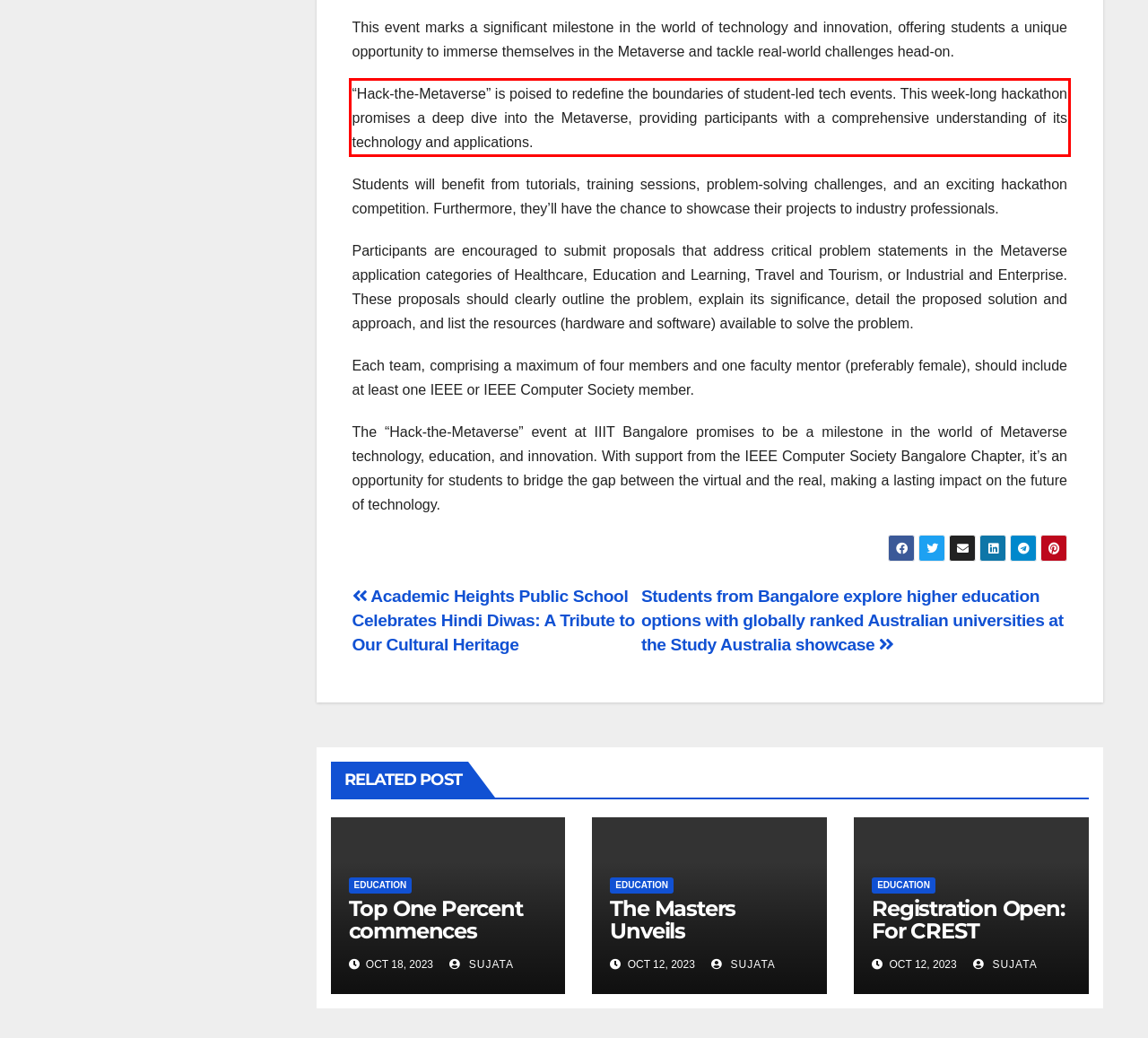In the screenshot of the webpage, find the red bounding box and perform OCR to obtain the text content restricted within this red bounding box.

“Hack-the-Metaverse” is poised to redefine the boundaries of student-led tech events. This week-long hackathon promises a deep dive into the Metaverse, providing participants with a comprehensive understanding of its technology and applications.